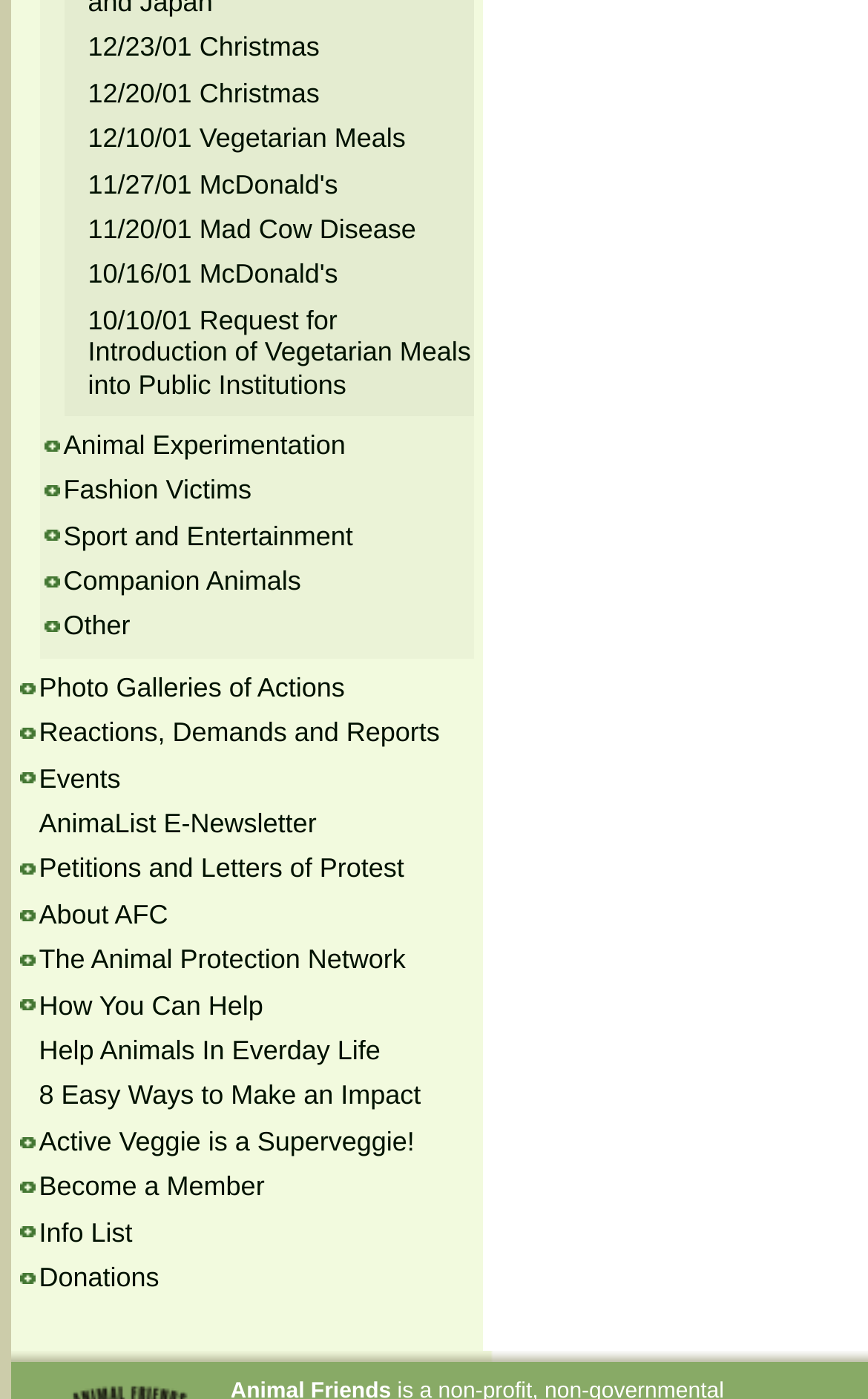How many categories are listed under the main links?
Your answer should be a single word or phrase derived from the screenshot.

6